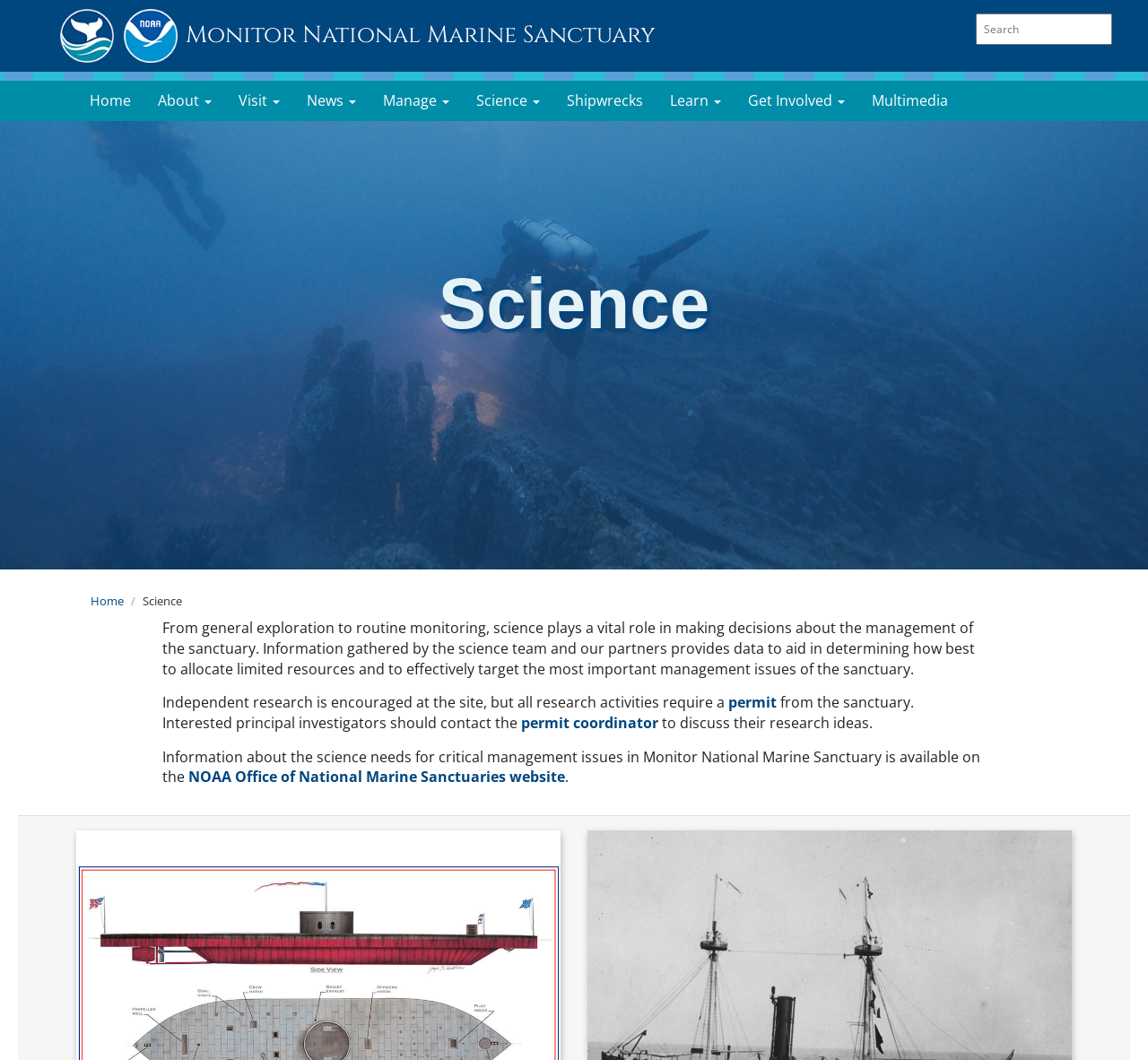What is required for research activities? Analyze the screenshot and reply with just one word or a short phrase.

A permit